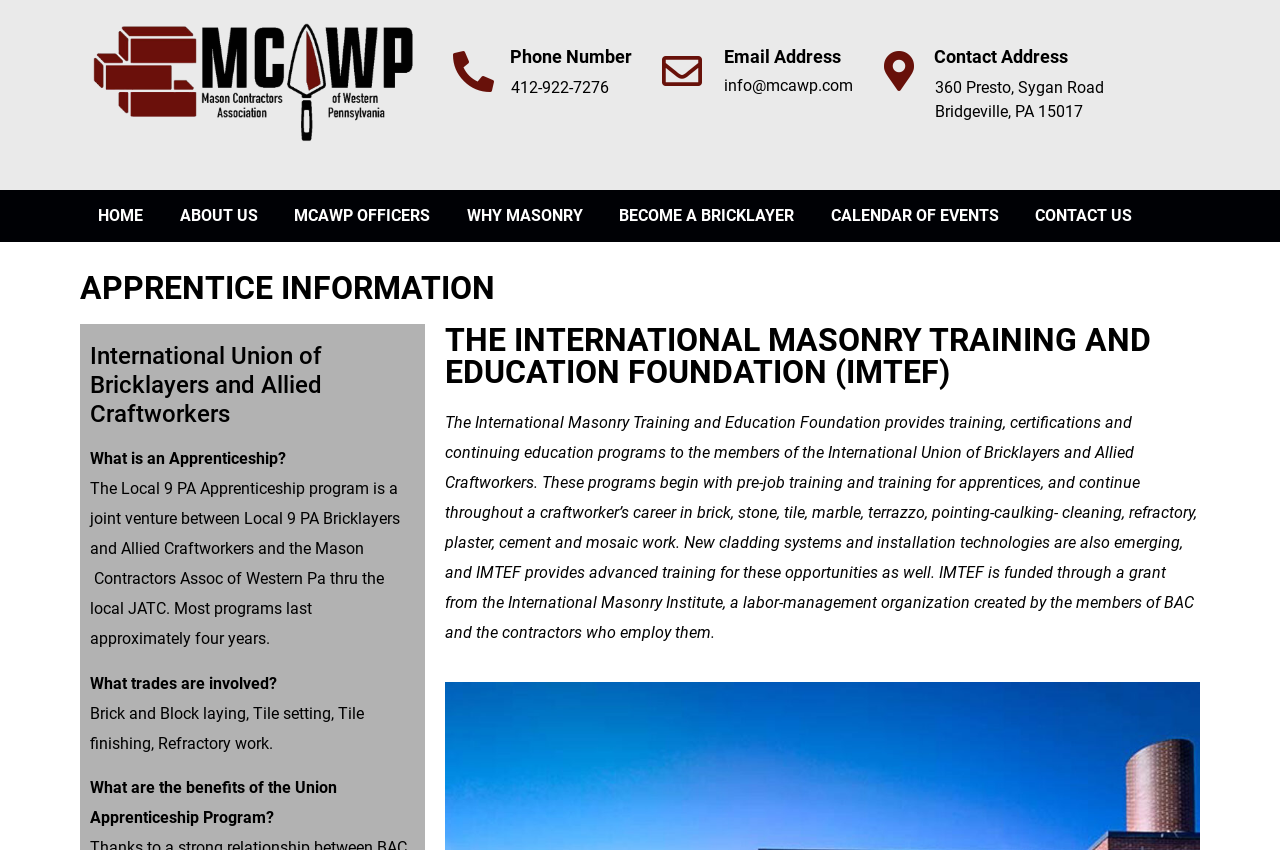How long does the Local 9 PA Apprenticeship program last?
Please provide a comprehensive answer based on the information in the image.

I found the duration of the Local 9 PA Apprenticeship program by reading the static text element that describes the program. It is mentioned that most programs last approximately four years.